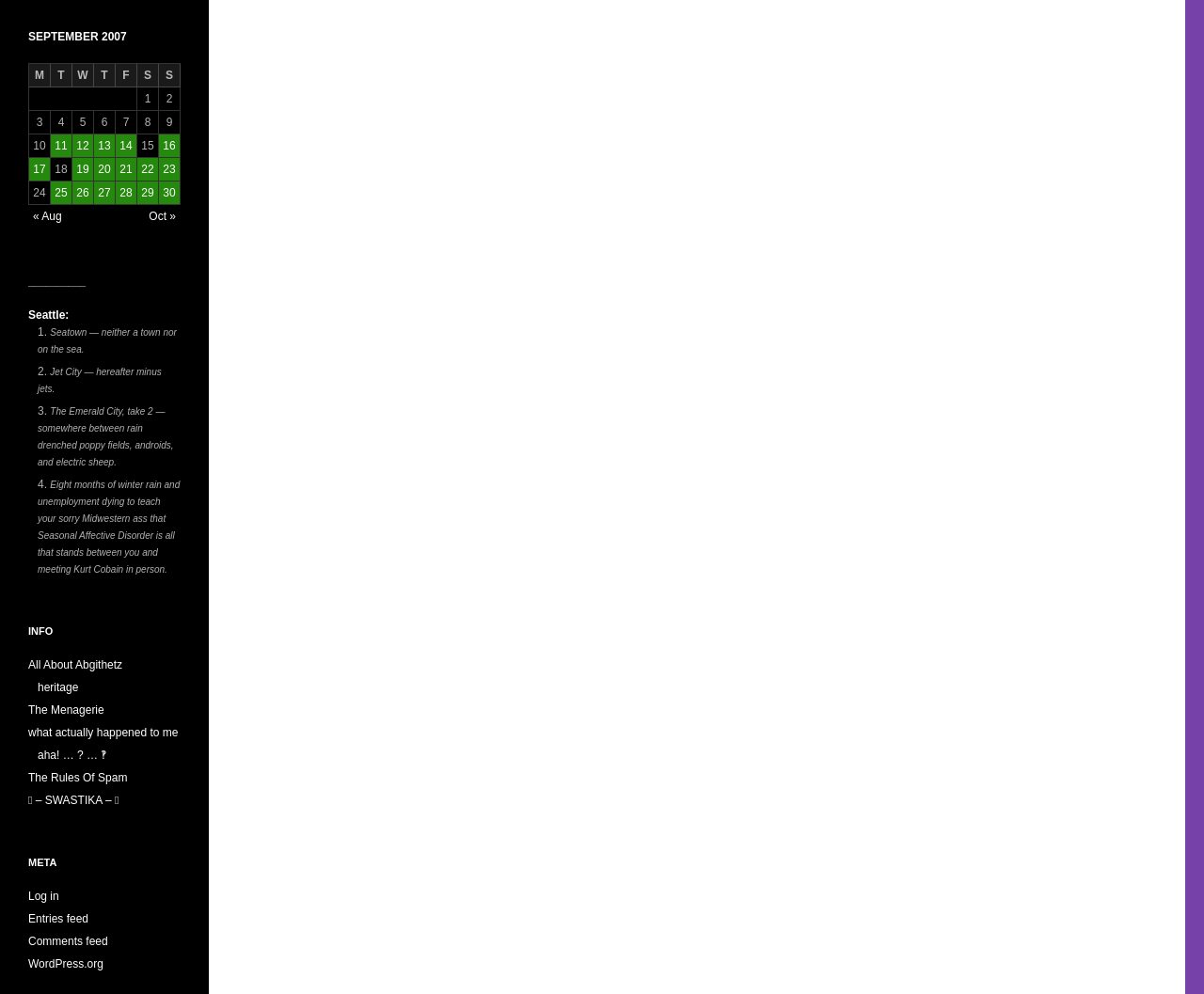Identify and provide the bounding box coordinates of the UI element described: "All About Abgithetz". The coordinates should be formatted as [left, top, right, bottom], with each number being a float between 0 and 1.

[0.023, 0.663, 0.102, 0.676]